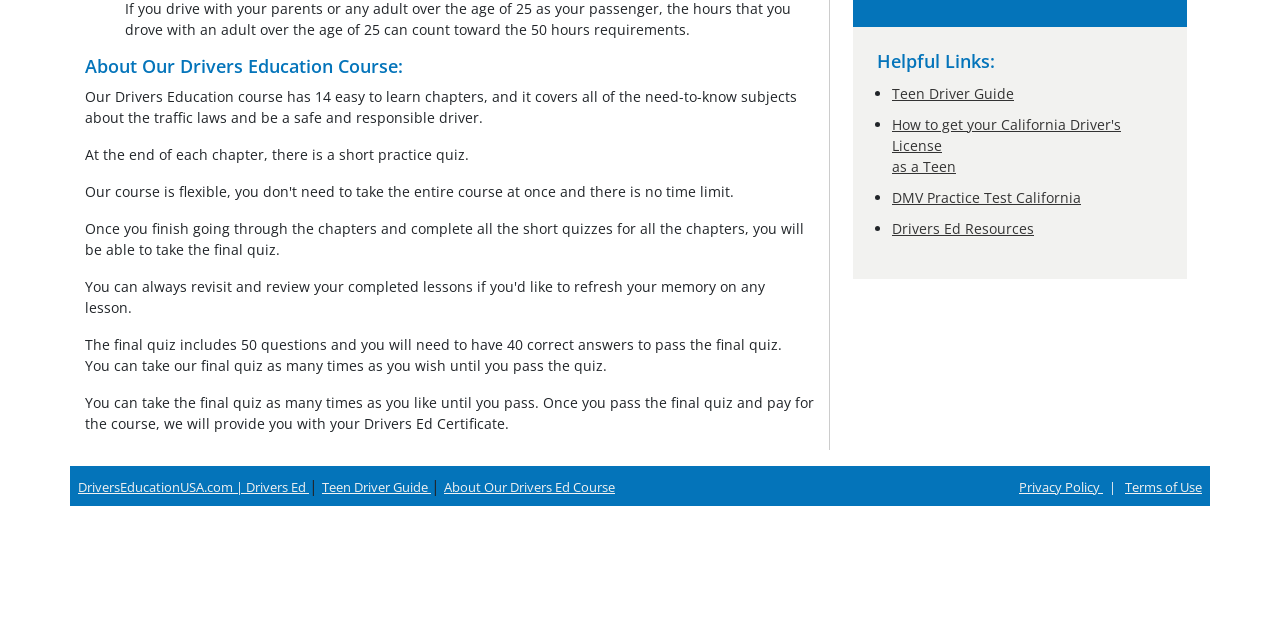Please find the bounding box for the UI element described by: "About Our Drivers Ed Course".

[0.347, 0.746, 0.48, 0.774]